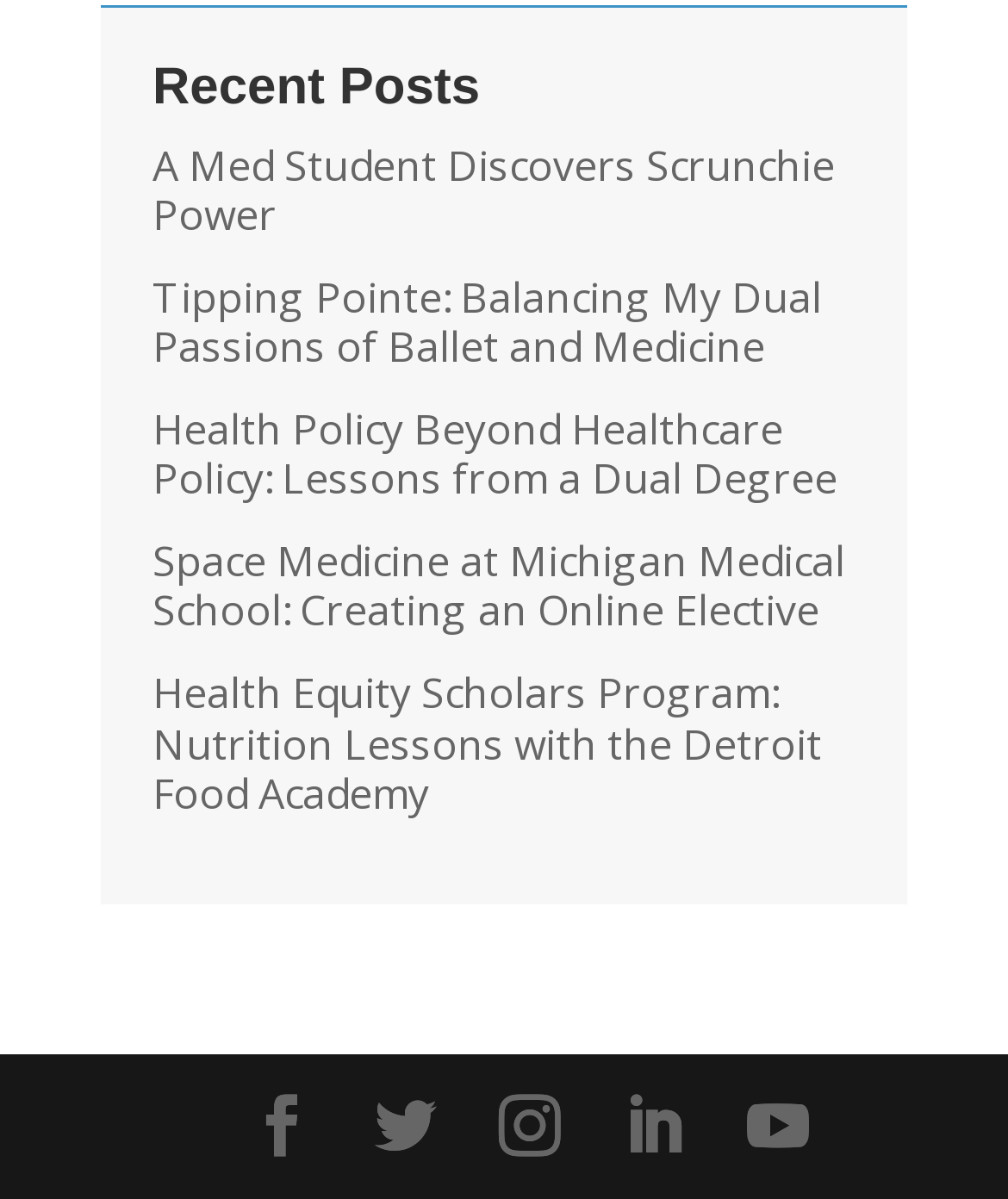Determine the bounding box coordinates of the target area to click to execute the following instruction: "view recent posts."

[0.151, 0.049, 0.849, 0.118]